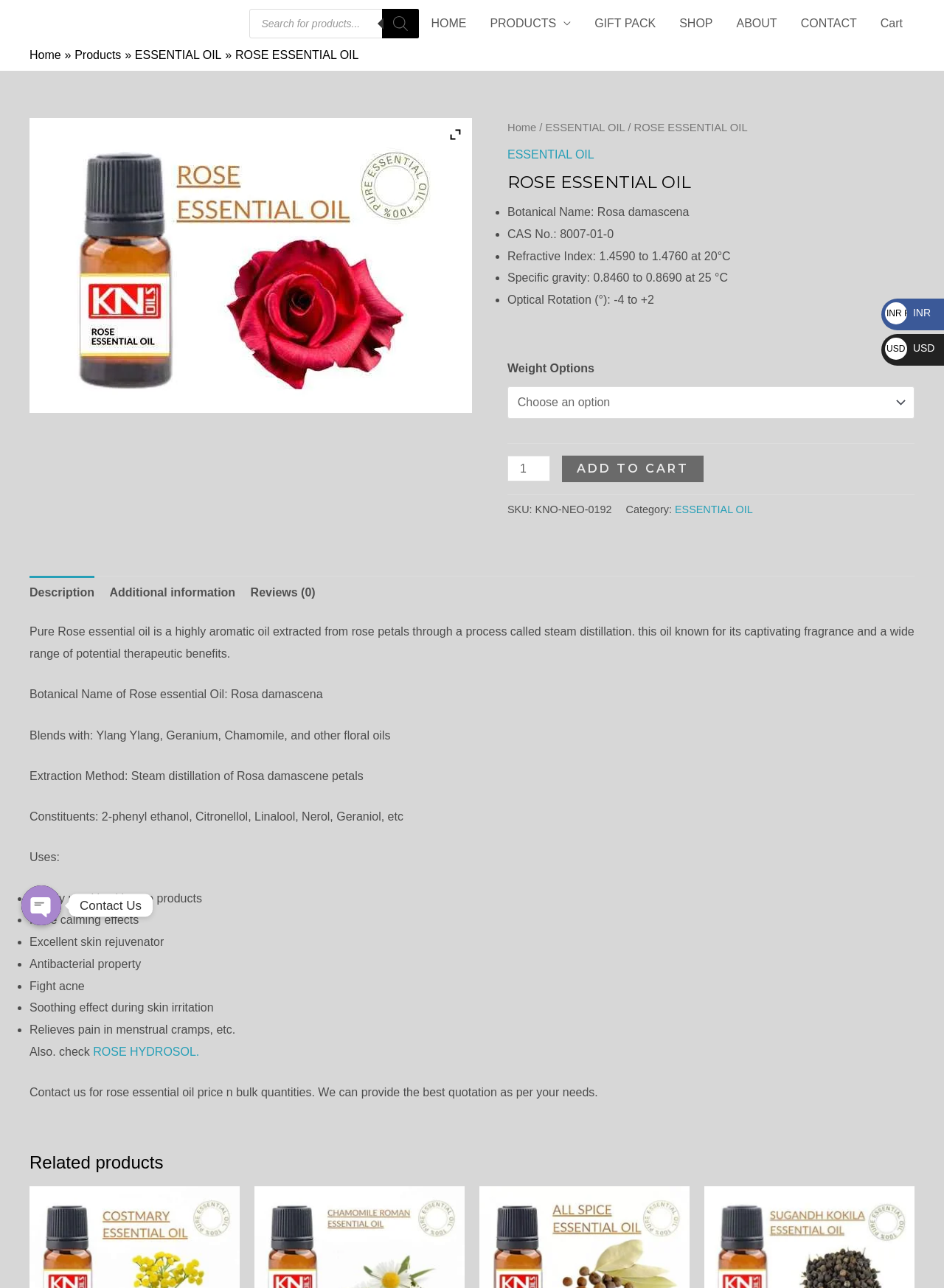What are the benefits of using Rose Essential Oil in skincare products?
Look at the screenshot and respond with one word or a short phrase.

Calming effects and skin rejuvenation